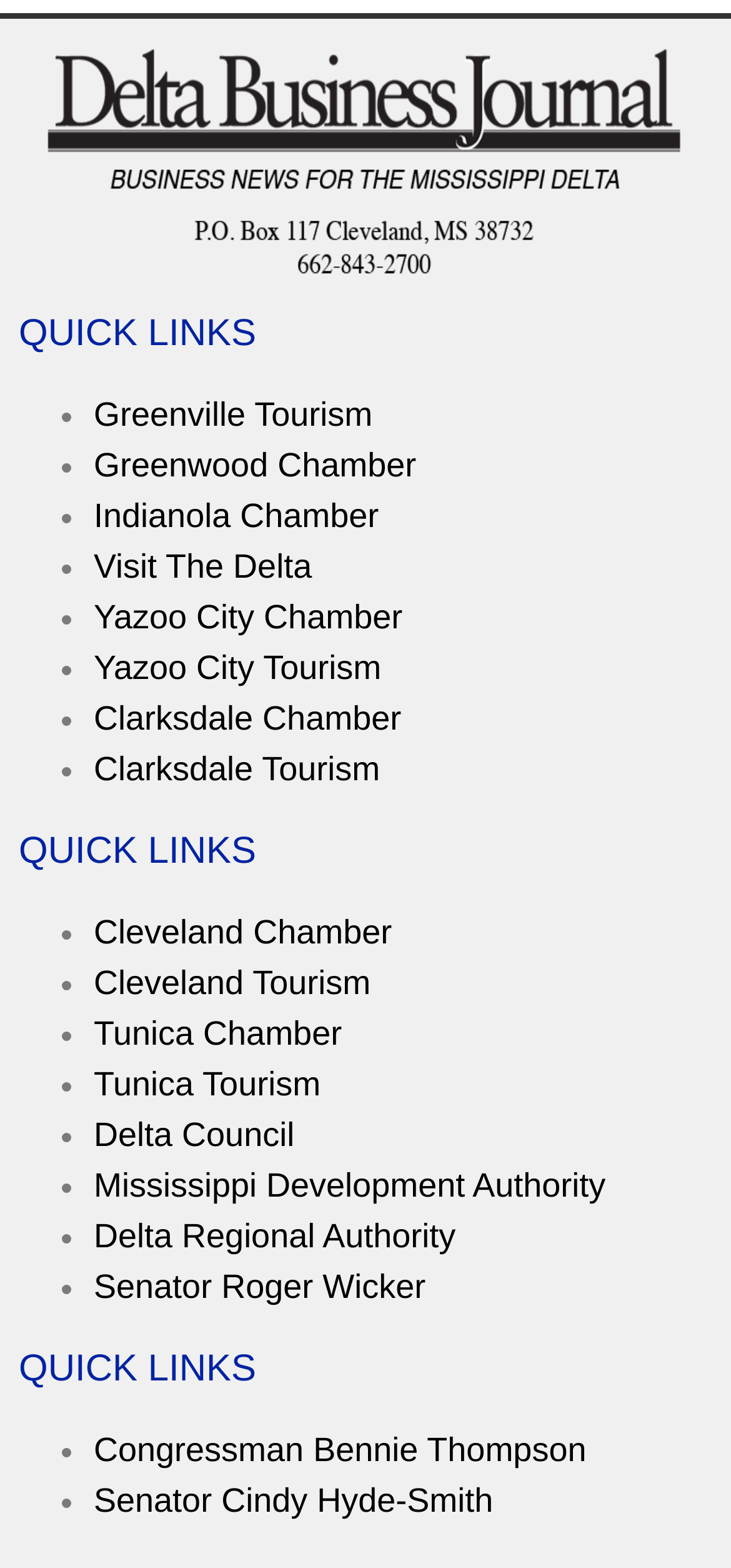Can you pinpoint the bounding box coordinates for the clickable element required for this instruction: "Go to Global Solutions"? The coordinates should be four float numbers between 0 and 1, i.e., [left, top, right, bottom].

None